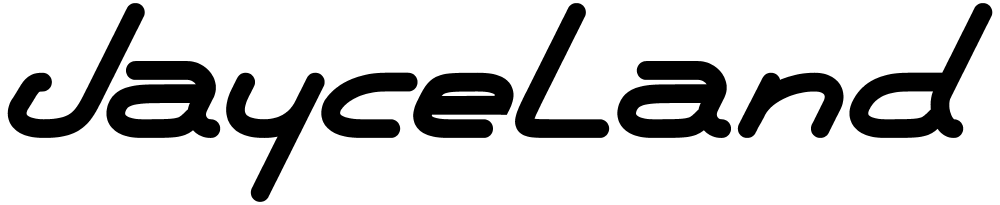Kindly respond to the following question with a single word or a brief phrase: 
What tone does the logo convey?

Whimsical and professional